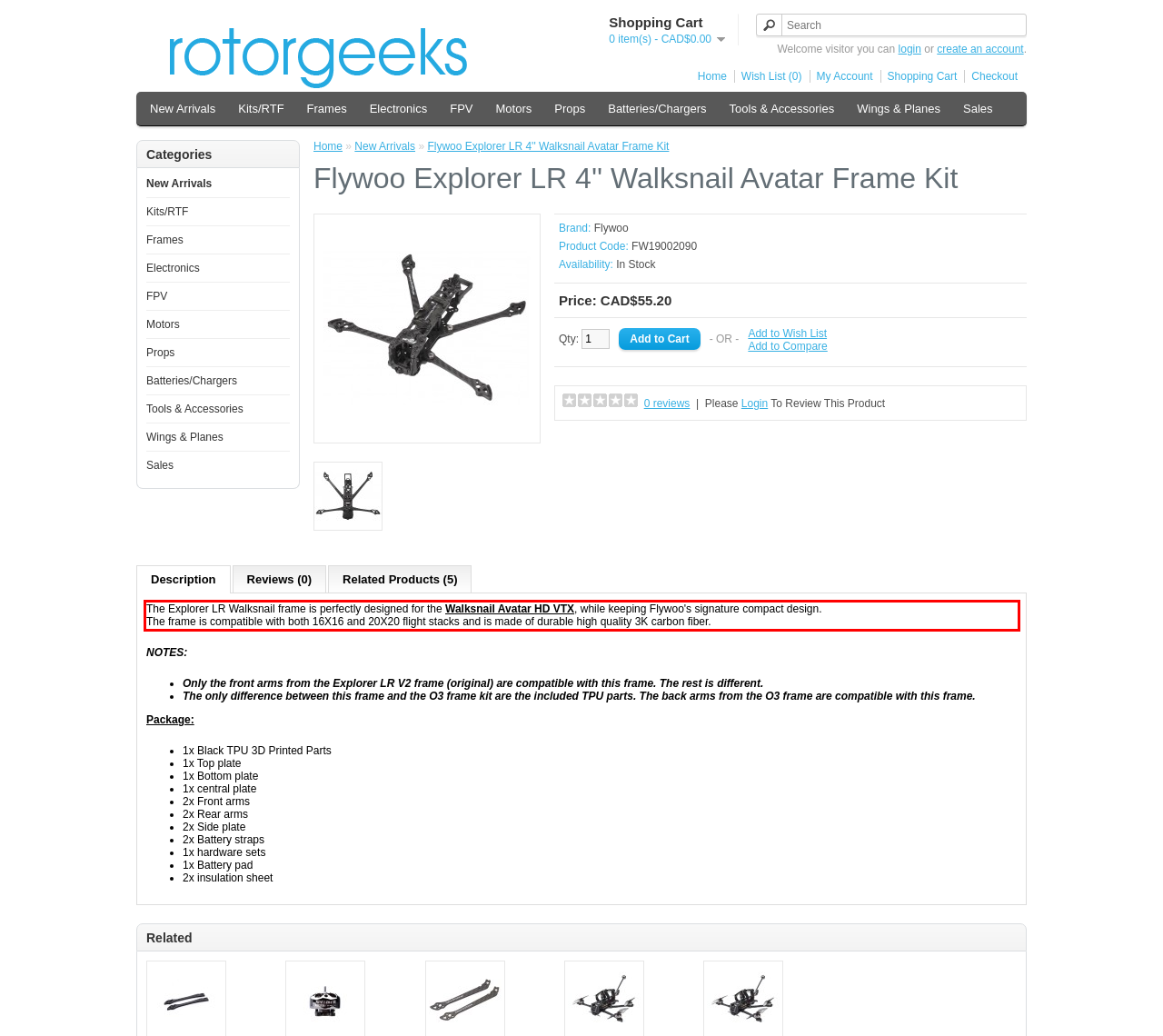Please identify the text within the red rectangular bounding box in the provided webpage screenshot.

The Explorer LR Walksnail frame is perfectly designed for the Walksnail Avatar HD VTX, while keeping Flywoo's signature compact design. The frame is compatible with both 16X16 and 20X20 flight stacks and is made of durable high quality 3K carbon fiber.